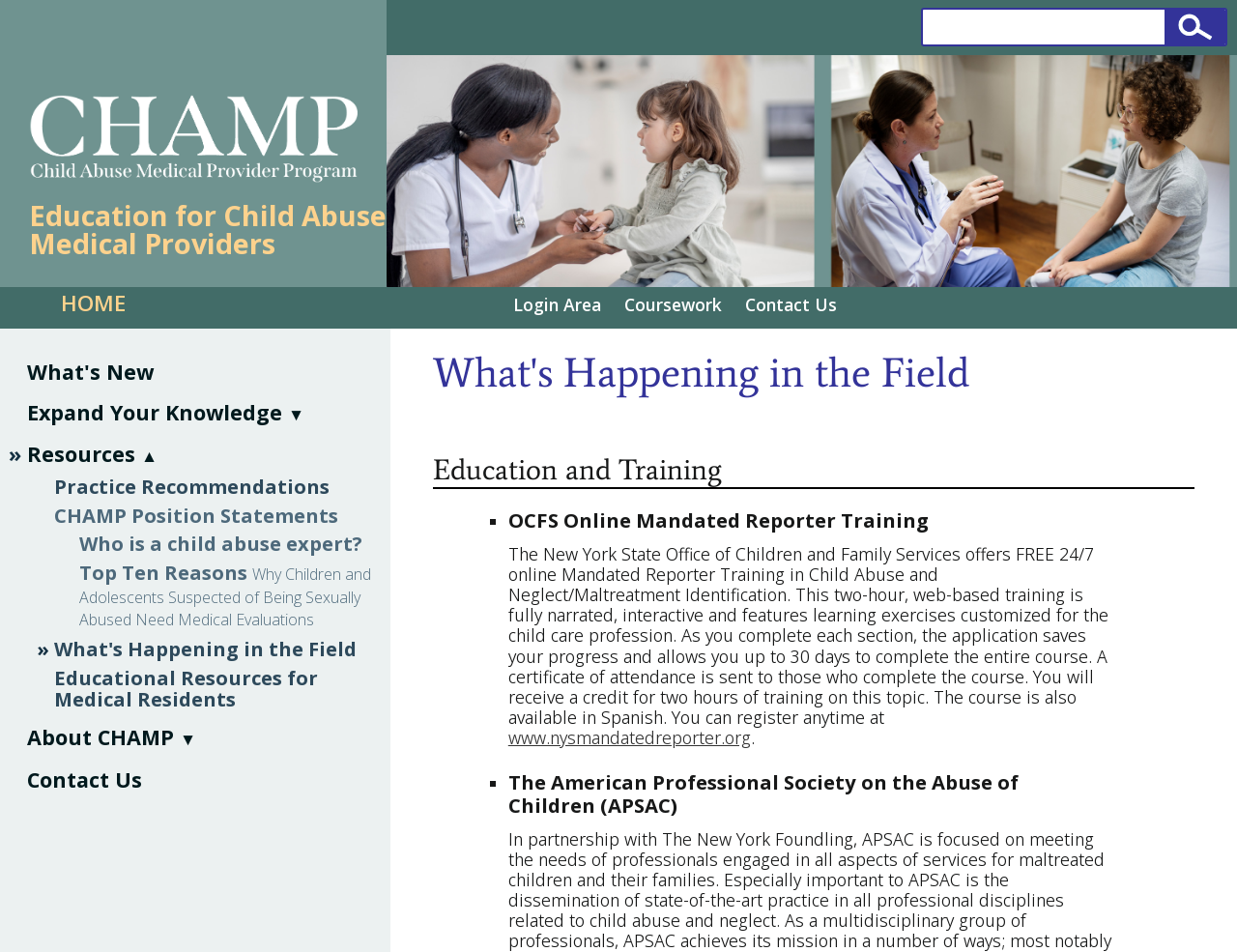Look at the image and give a detailed response to the following question: What type of resources are provided on this webpage?

The webpage provides educational resources, as evident from the links and text on the webpage, such as 'Education for Child Abuse Medical Providers', 'Coursework', 'Resources', and 'Educational Resources for Medical Residents'.